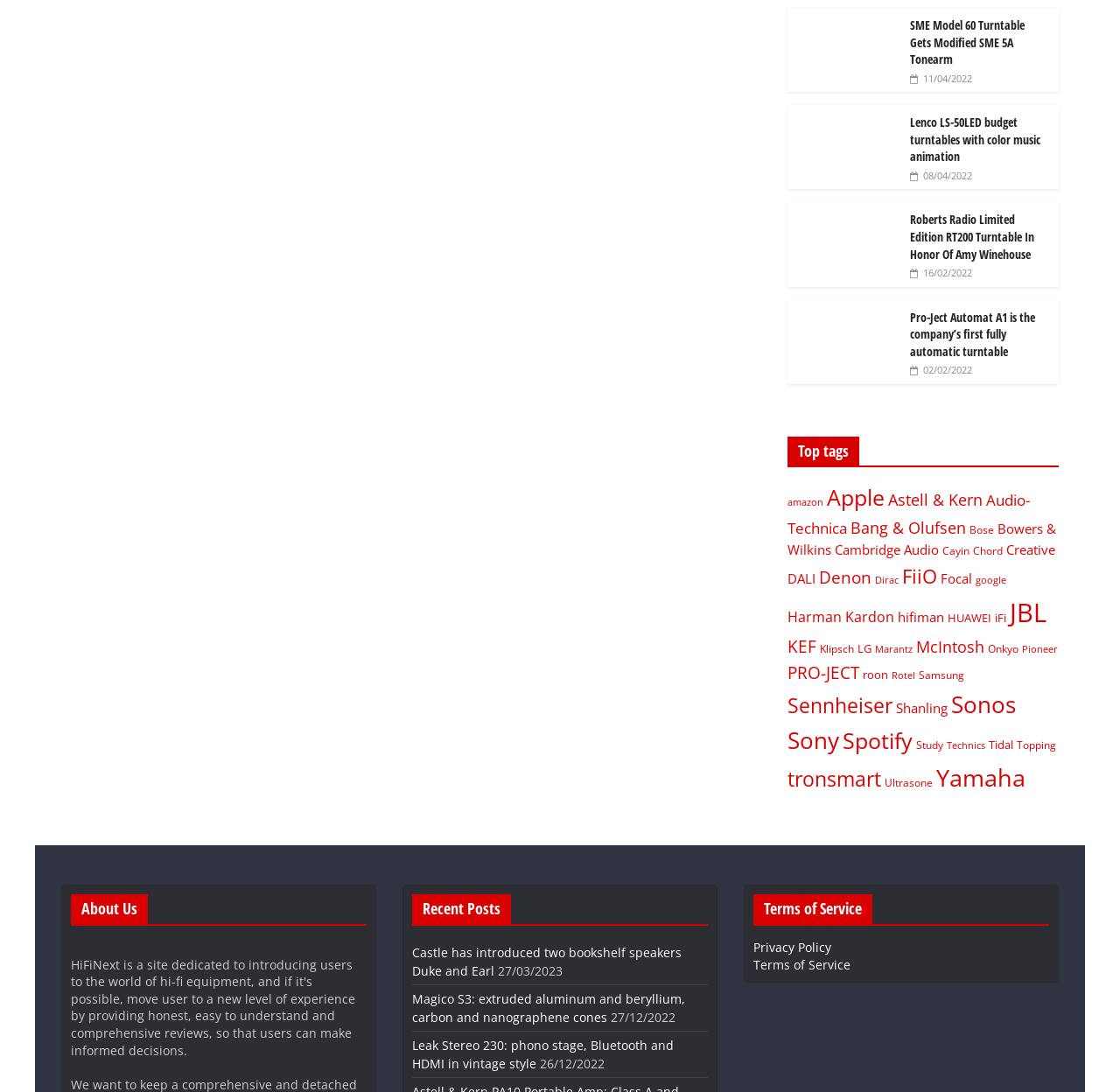Locate the bounding box coordinates of the clickable element to fulfill the following instruction: "Browse the Pro-Ject Automat A1 is the company’s first fully automatic turntable page". Provide the coordinates as four float numbers between 0 and 1 in the format [left, top, right, bottom].

[0.812, 0.283, 0.924, 0.329]